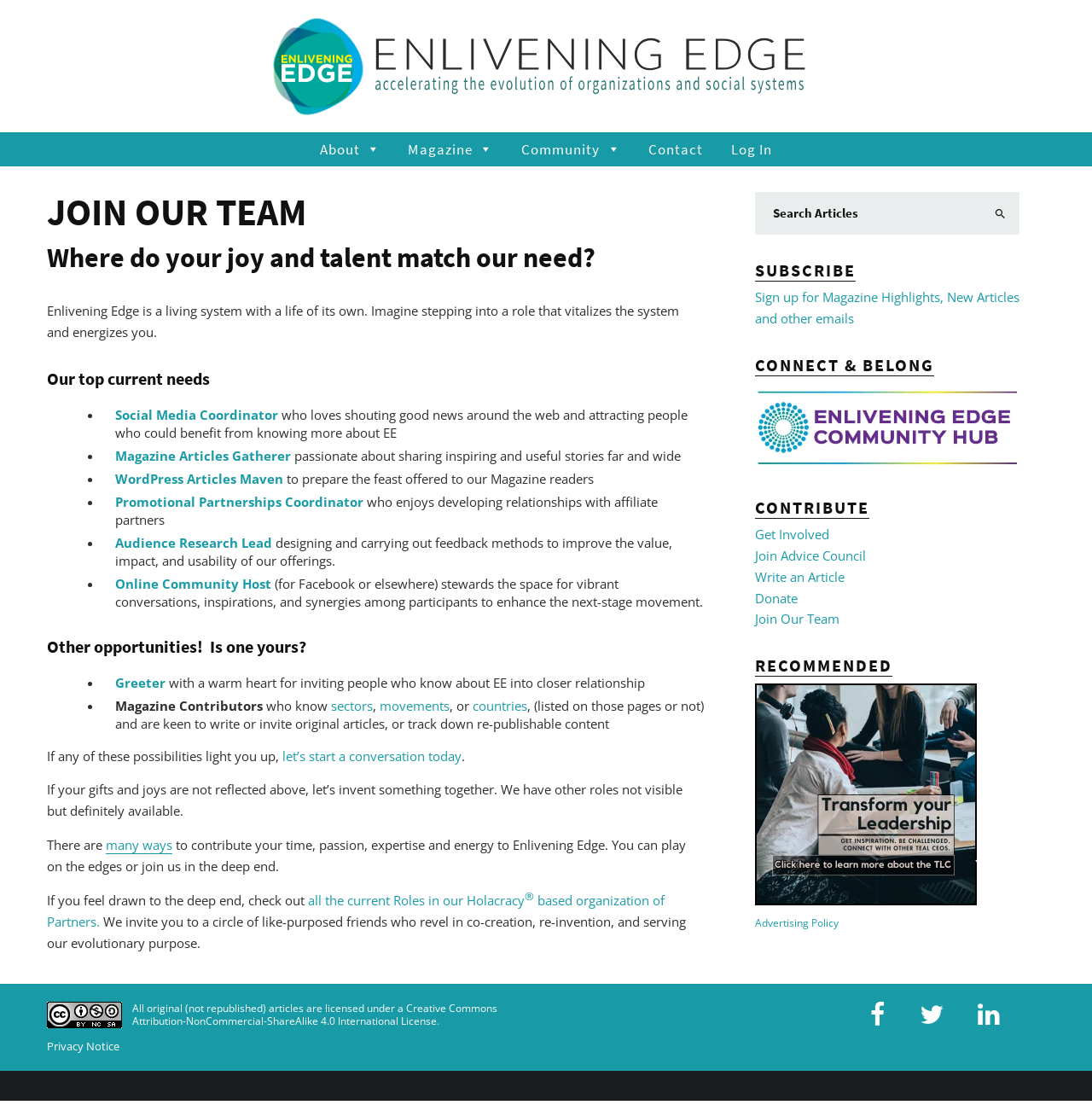Could you highlight the region that needs to be clicked to execute the instruction: "Read more about 'iv drip Dubai'"?

None